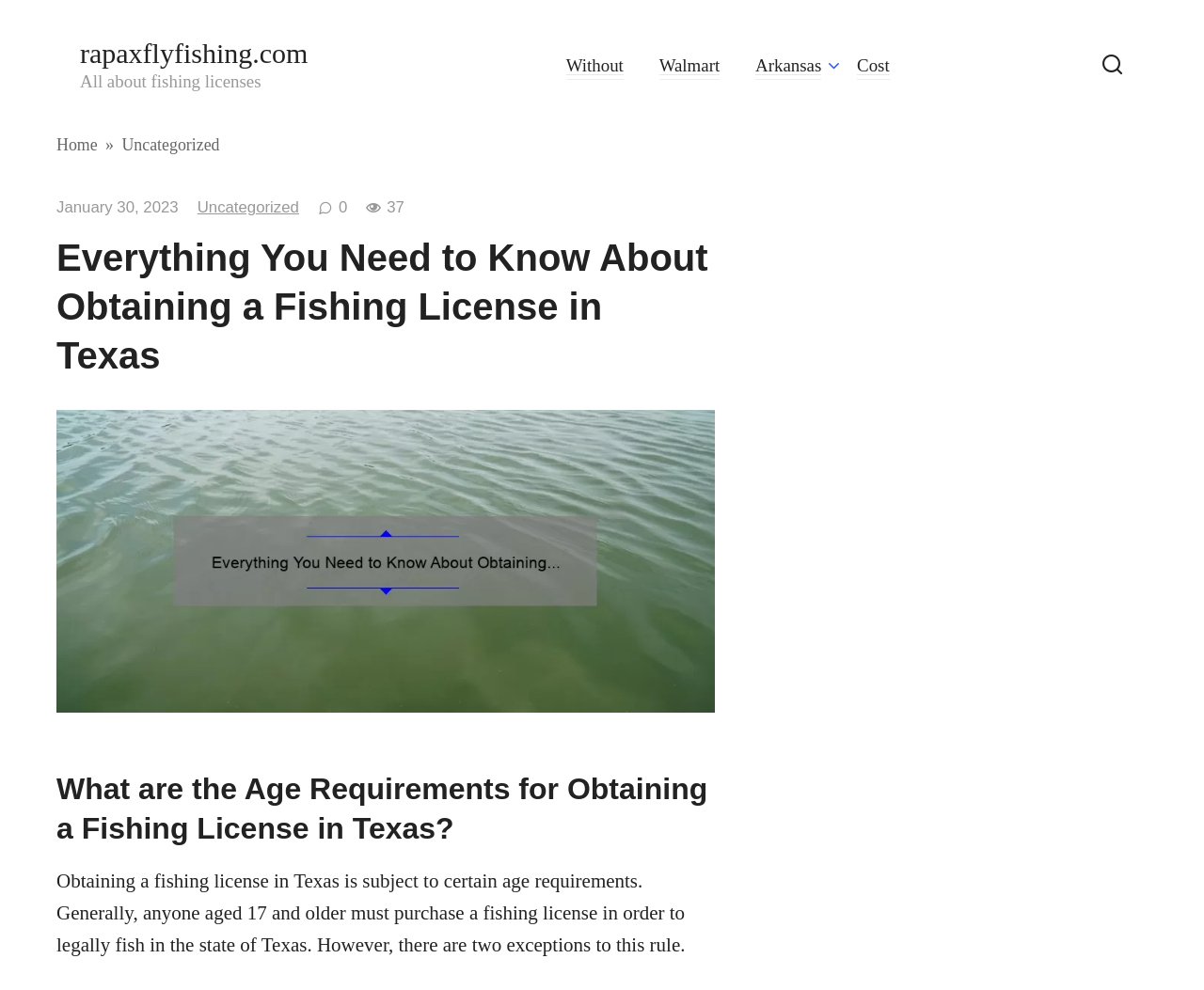Can you find the bounding box coordinates of the area I should click to execute the following instruction: "learn about age requirements for fishing license"?

[0.047, 0.778, 0.594, 0.857]